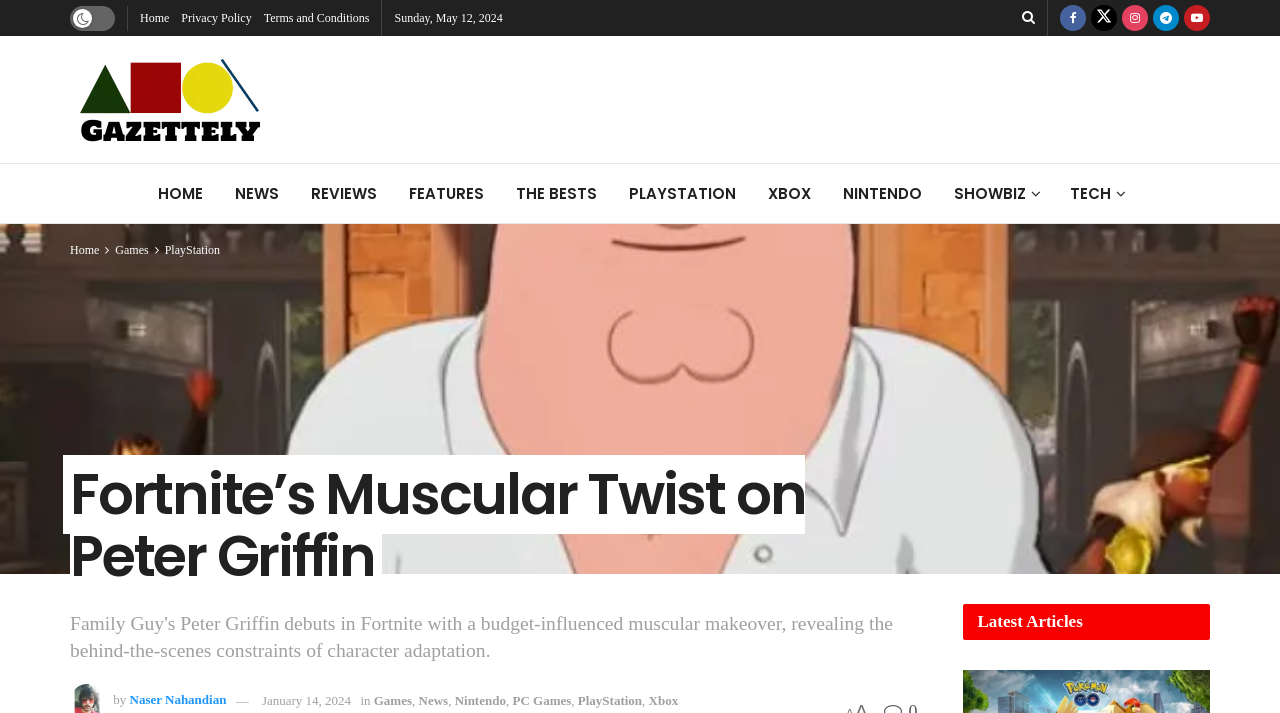Provide the bounding box coordinates of the HTML element described by the text: "PC Games".

[0.4, 0.972, 0.446, 0.993]